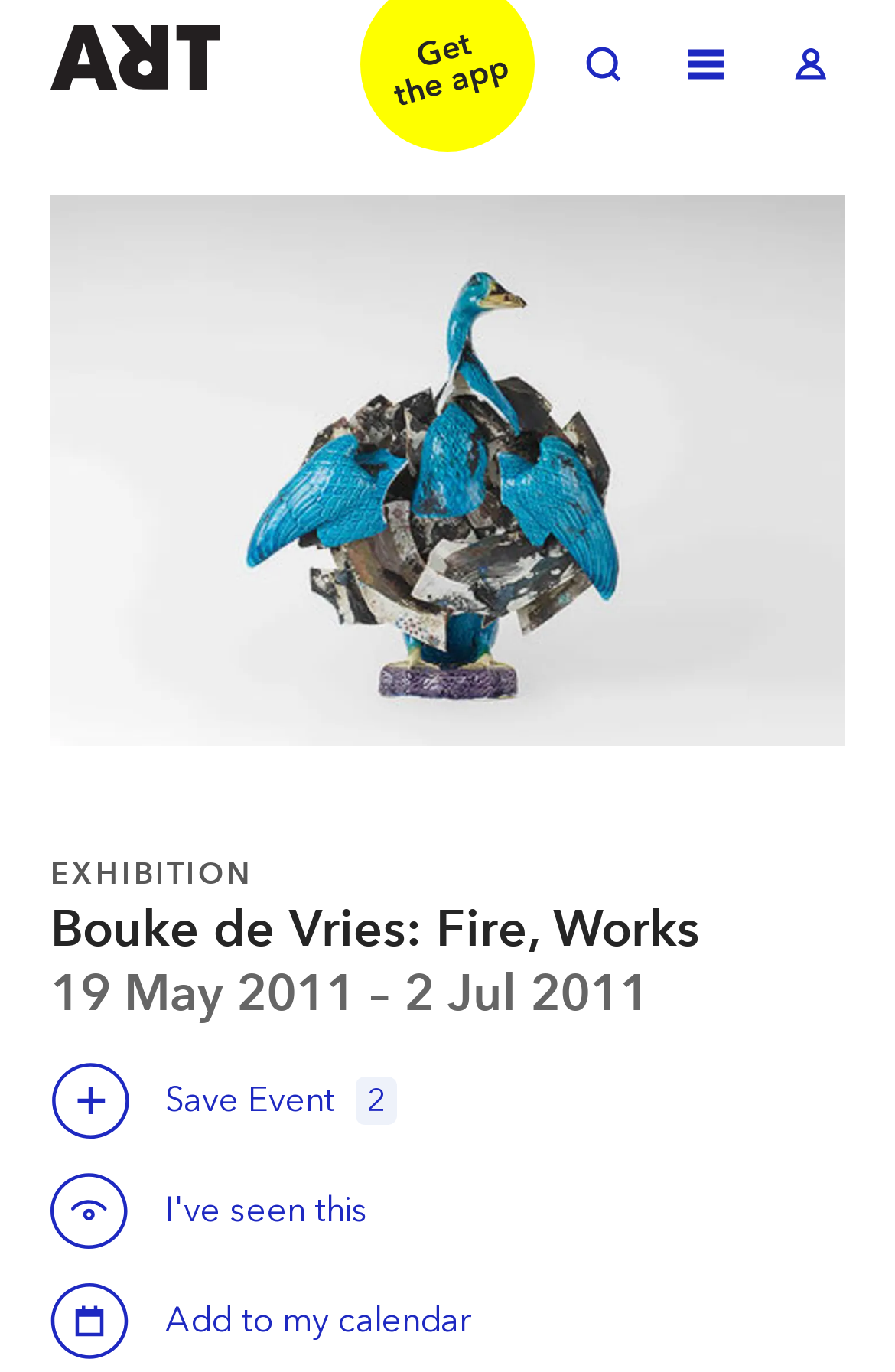Determine the bounding box coordinates for the element that should be clicked to follow this instruction: "Go to ArtRabbit homepage". The coordinates should be given as four float numbers between 0 and 1, in the format [left, top, right, bottom].

[0.056, 0.018, 0.249, 0.065]